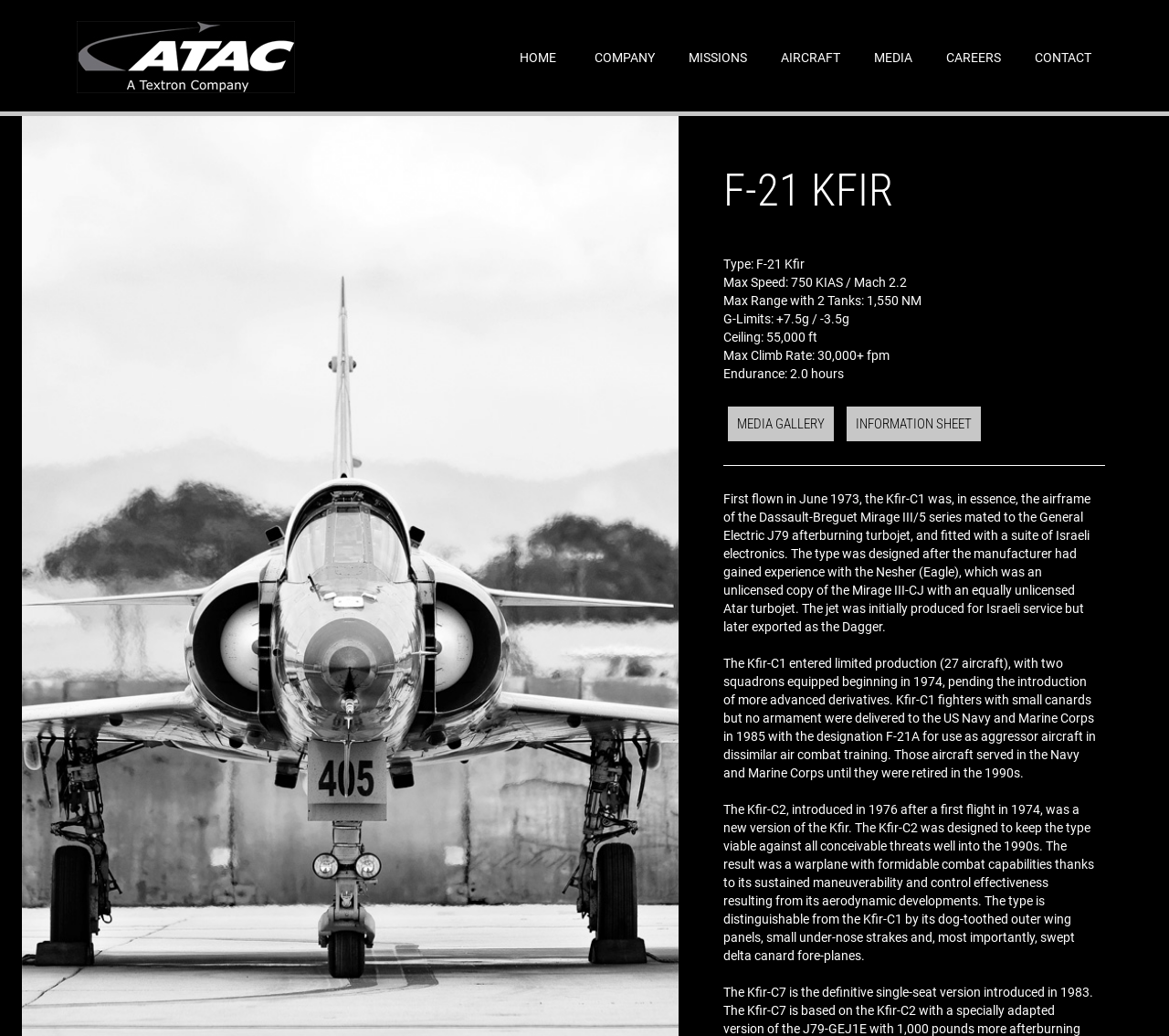Determine the bounding box coordinates for the clickable element required to fulfill the instruction: "Click on the 'Festival 2015' link". Provide the coordinates as four float numbers between 0 and 1, i.e., [left, top, right, bottom].

None